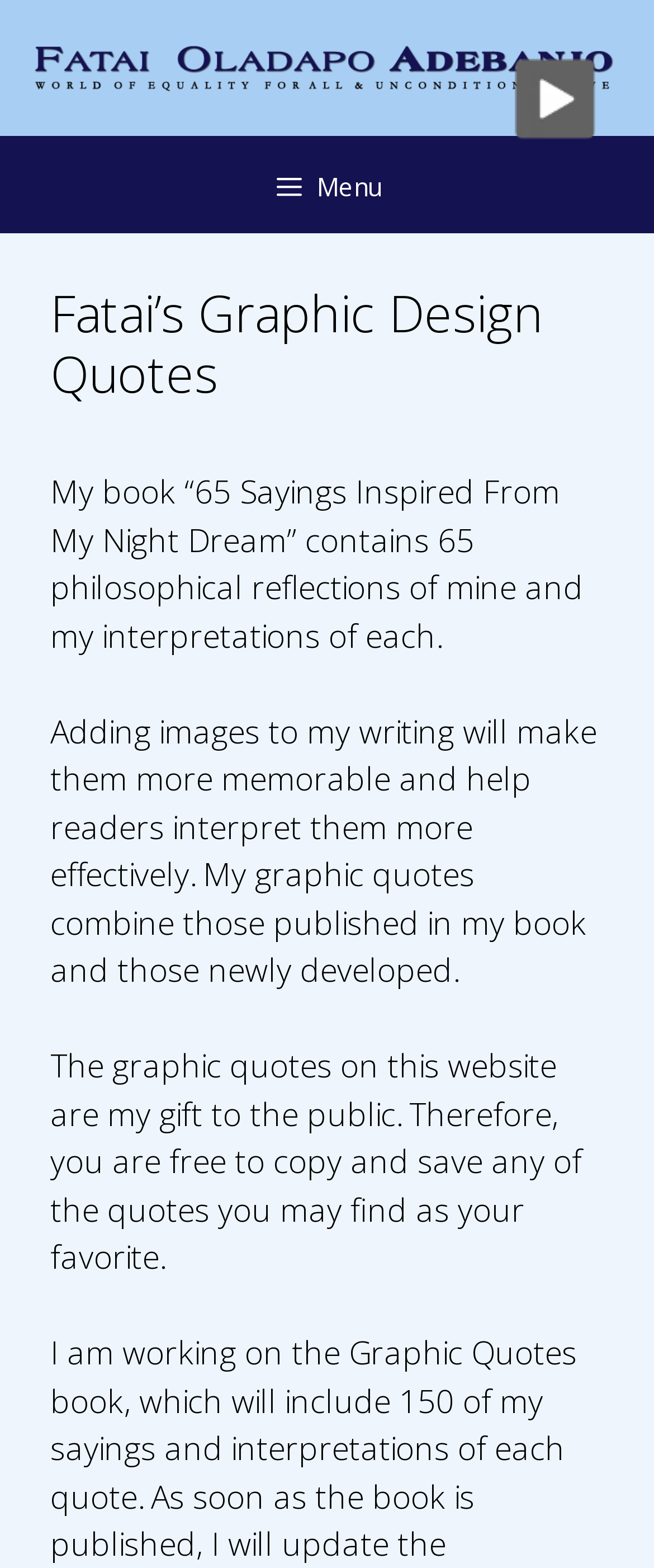Please determine the main heading text of this webpage.

Fatai’s Graphic Design Quotes